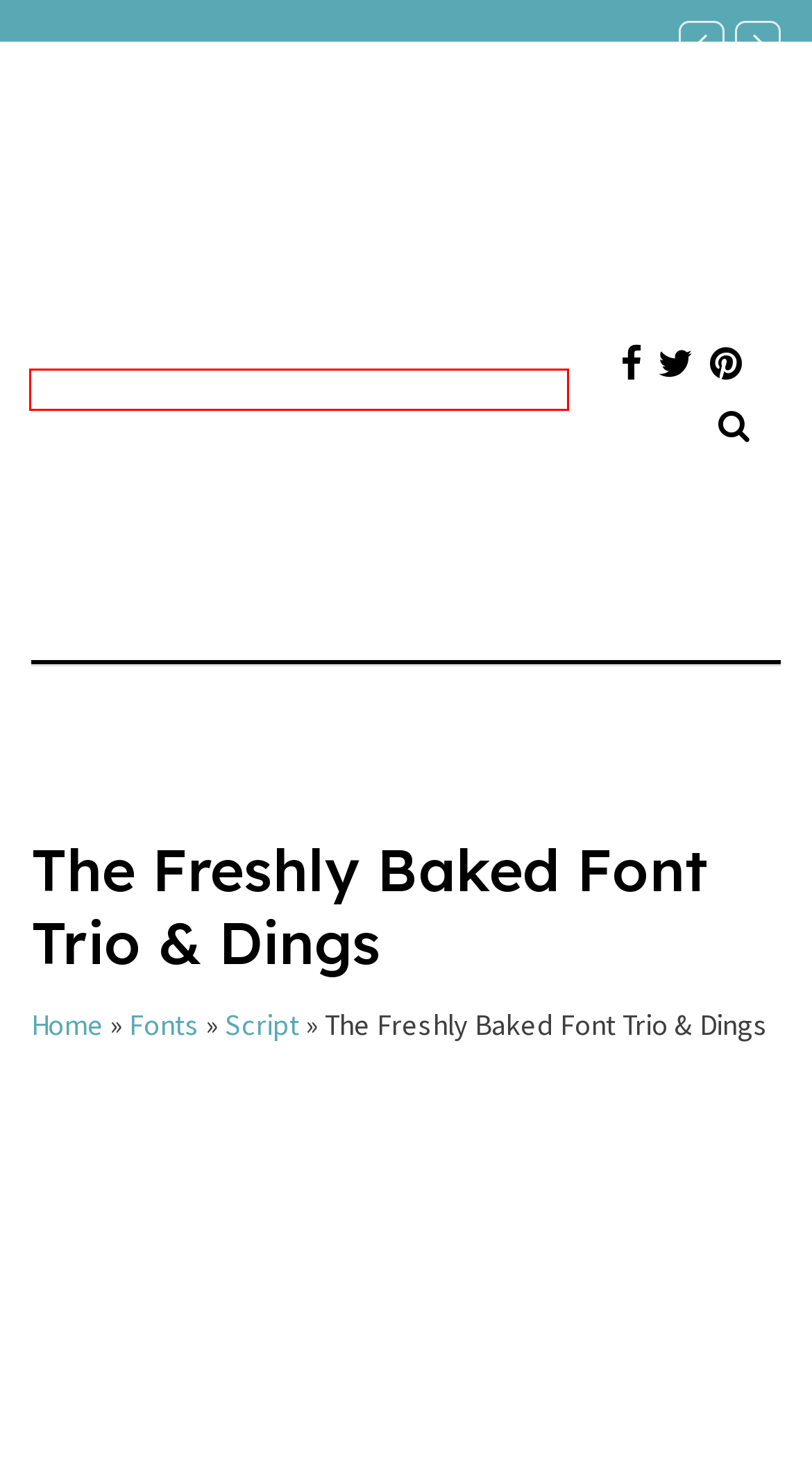You are presented with a screenshot of a webpage containing a red bounding box around an element. Determine which webpage description best describes the new webpage after clicking on the highlighted element. Here are the candidates:
A. Basedroid.com - The Best Place for Font and Graphic Collections
B. Live Your Story Xmas Font Digital Font Download
C. Menu - Basedroid.com
D. Serif - Basedroid.com
E. Wobbly - Basedroid.com
F. Illustration - Basedroid.com
G. Calligraphy - Basedroid.com
H. Privacy Policy - Basedroid.com

A